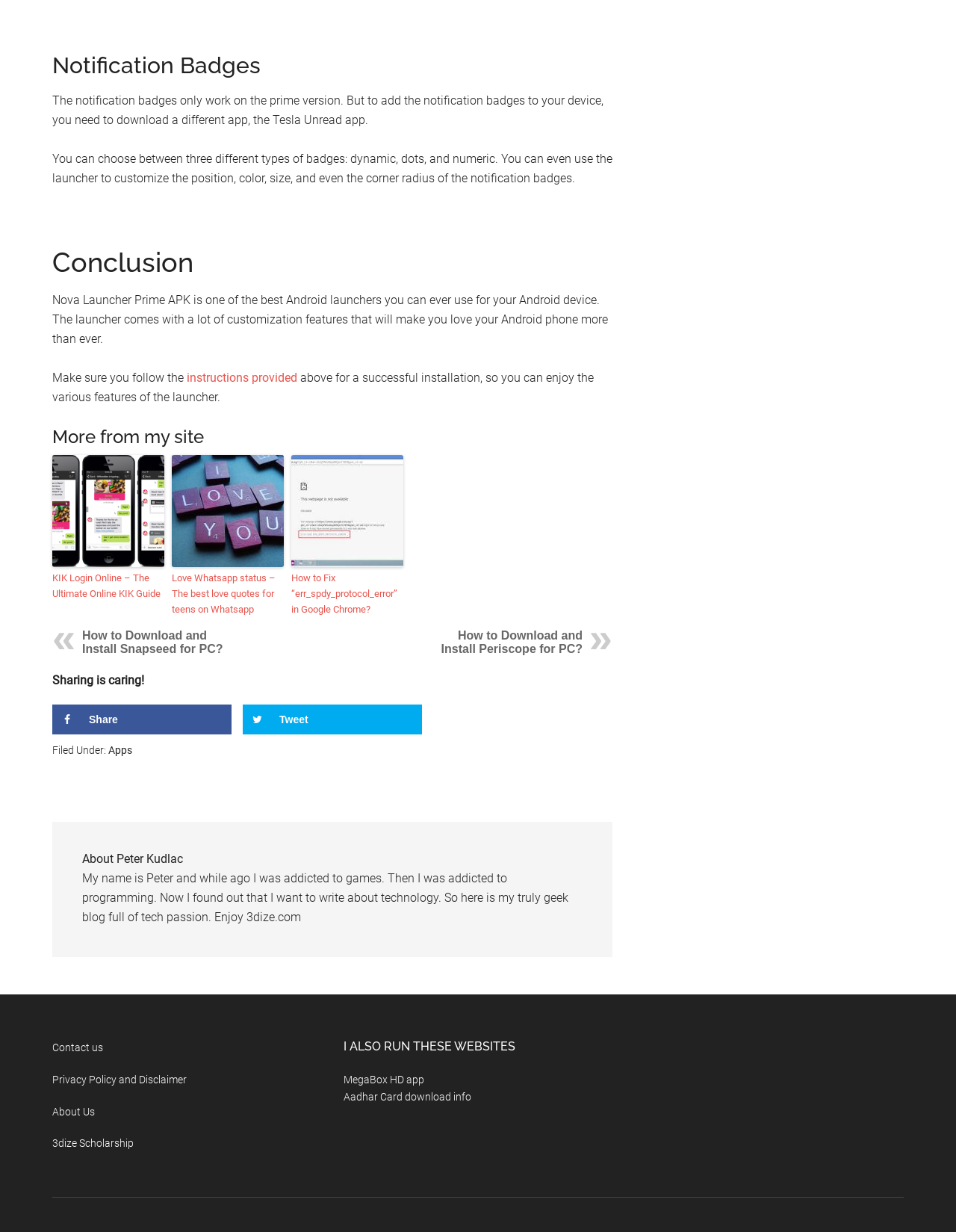Could you find the bounding box coordinates of the clickable area to complete this instruction: "Read more about 'KIK Login Online'"?

[0.055, 0.37, 0.172, 0.461]